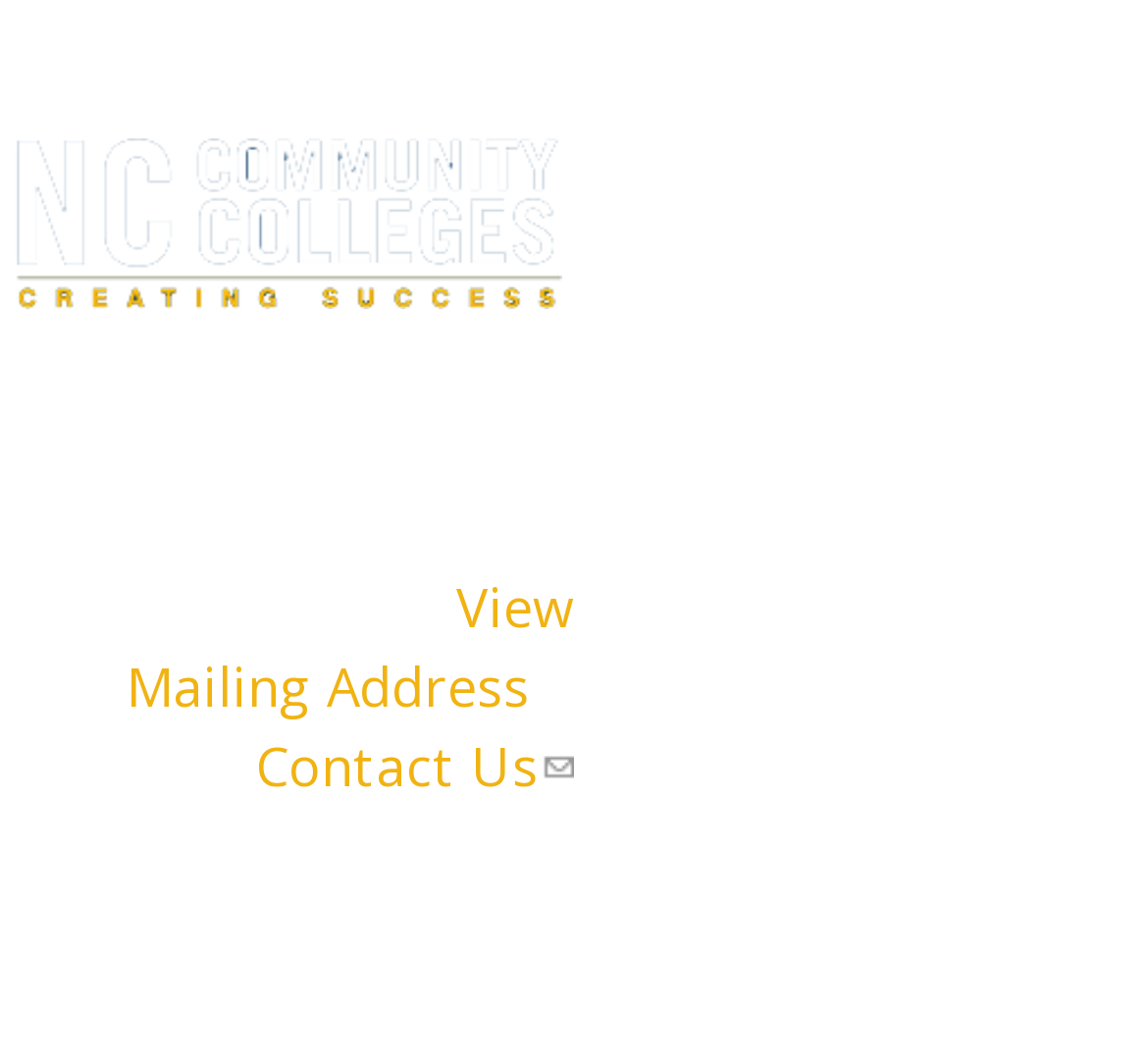What is the city and state?
Please provide a detailed answer to the question.

I found the city and state by looking at the StaticText element with the content 'Raleigh, North Carolina 27603' which is located below the street address.